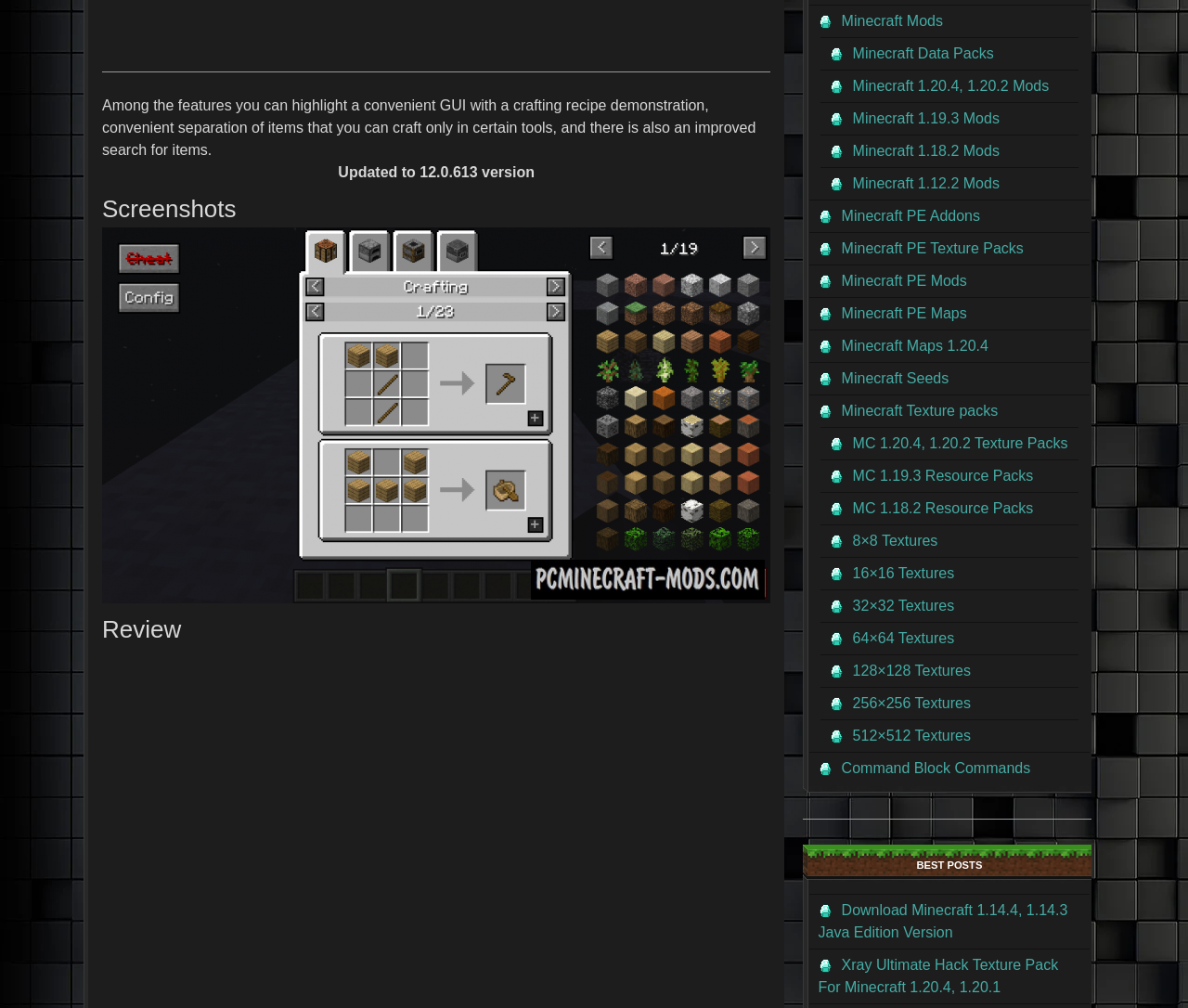Please determine the bounding box coordinates of the area that needs to be clicked to complete this task: 'View Roughly Enough Items - REI Mod For Minecraft 1.20, 1.19.4 screenshot'. The coordinates must be four float numbers between 0 and 1, formatted as [left, top, right, bottom].

[0.086, 0.226, 0.649, 0.599]